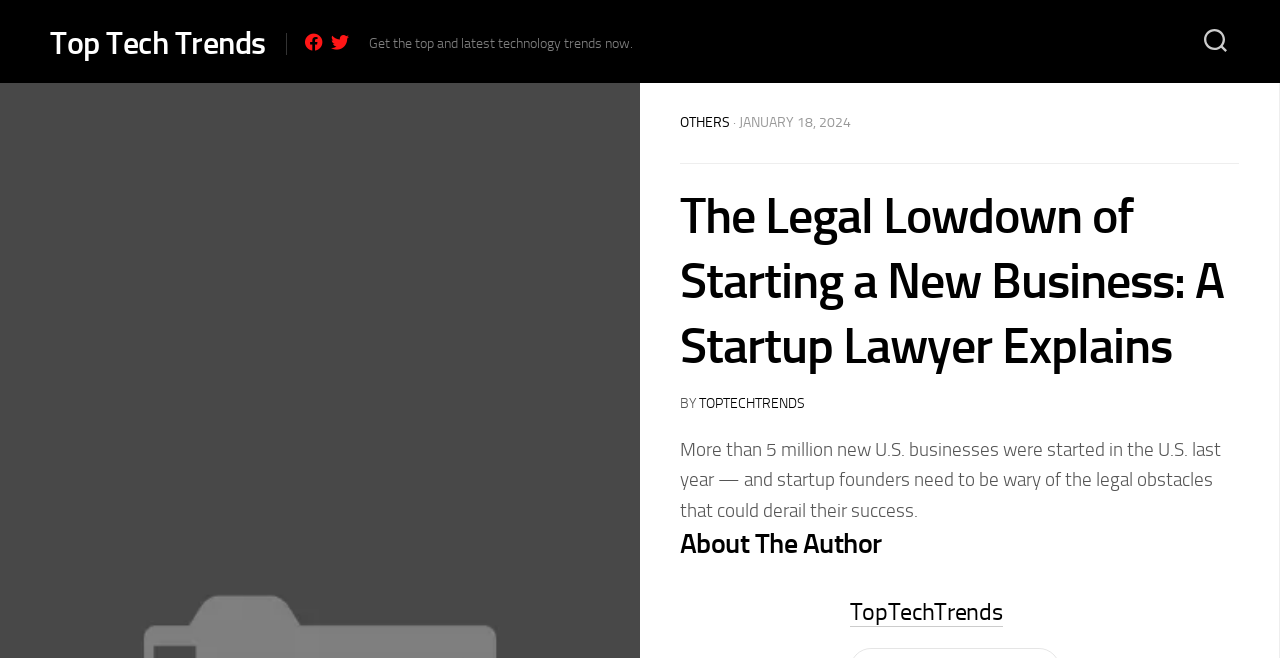What is the topic of the latest article?
Give a one-word or short phrase answer based on the image.

Starting a new business